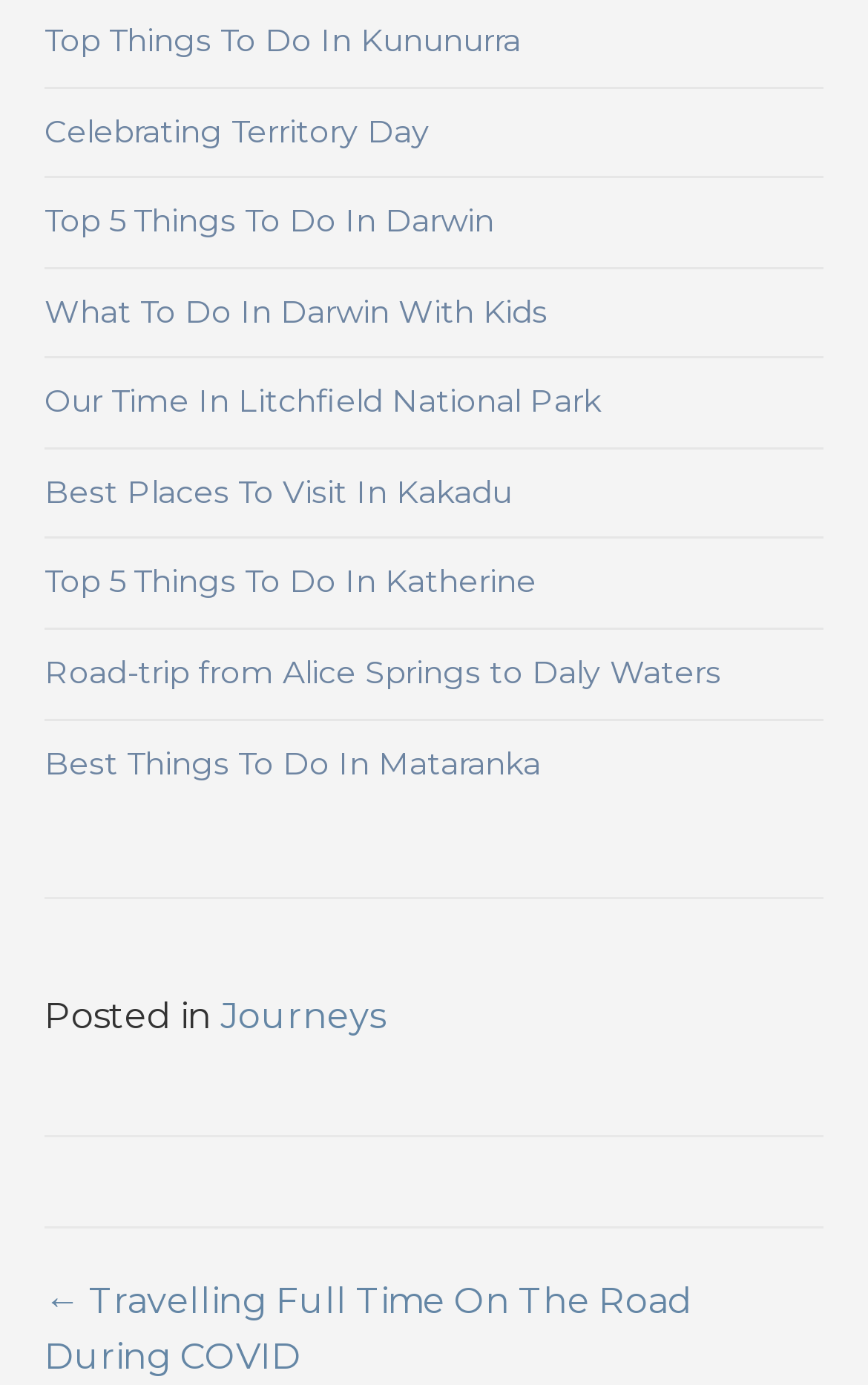Kindly determine the bounding box coordinates of the area that needs to be clicked to fulfill this instruction: "Explore Top 5 Things To Do In Darwin".

[0.051, 0.145, 0.569, 0.174]